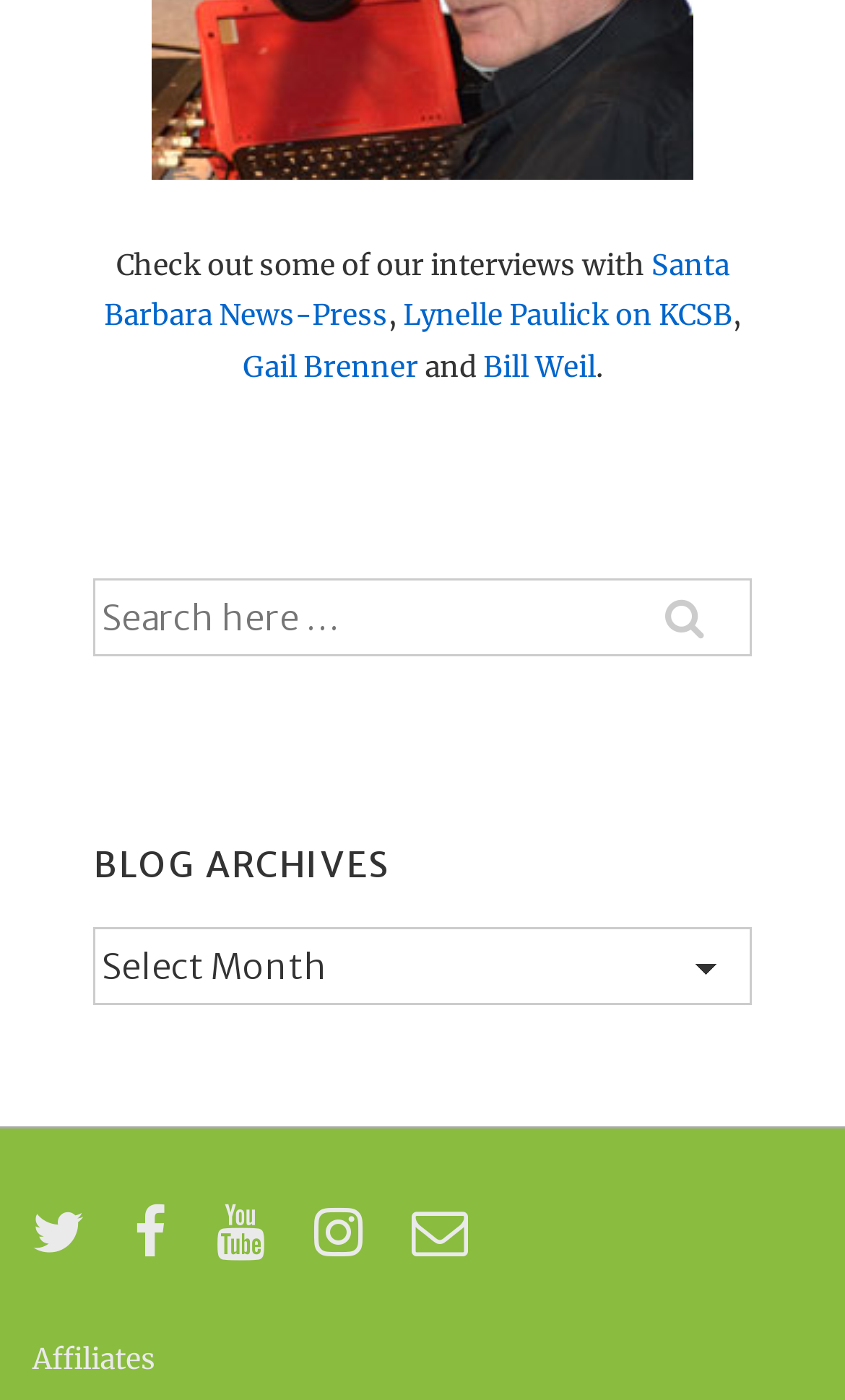What is the name of the first interview mentioned on the page?
Can you give a detailed and elaborate answer to the question?

The first interview mentioned on the page is with Santa Barbara News-Press, as indicated by the link 'Santa Barbara News-Press'.